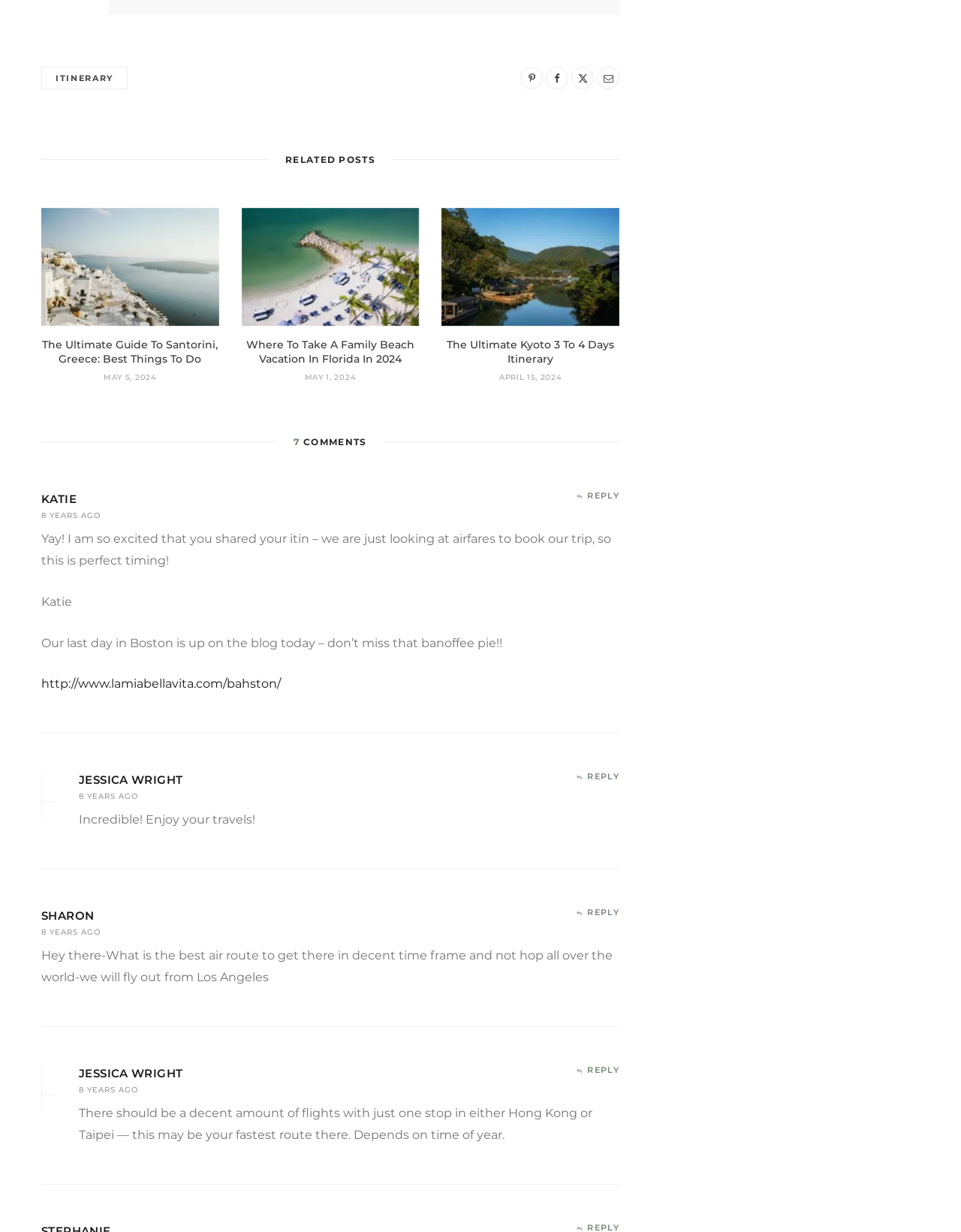Identify the bounding box coordinates of the area that should be clicked in order to complete the given instruction: "View 'RELATED POSTS'". The bounding box coordinates should be four float numbers between 0 and 1, i.e., [left, top, right, bottom].

[0.043, 0.121, 0.645, 0.138]